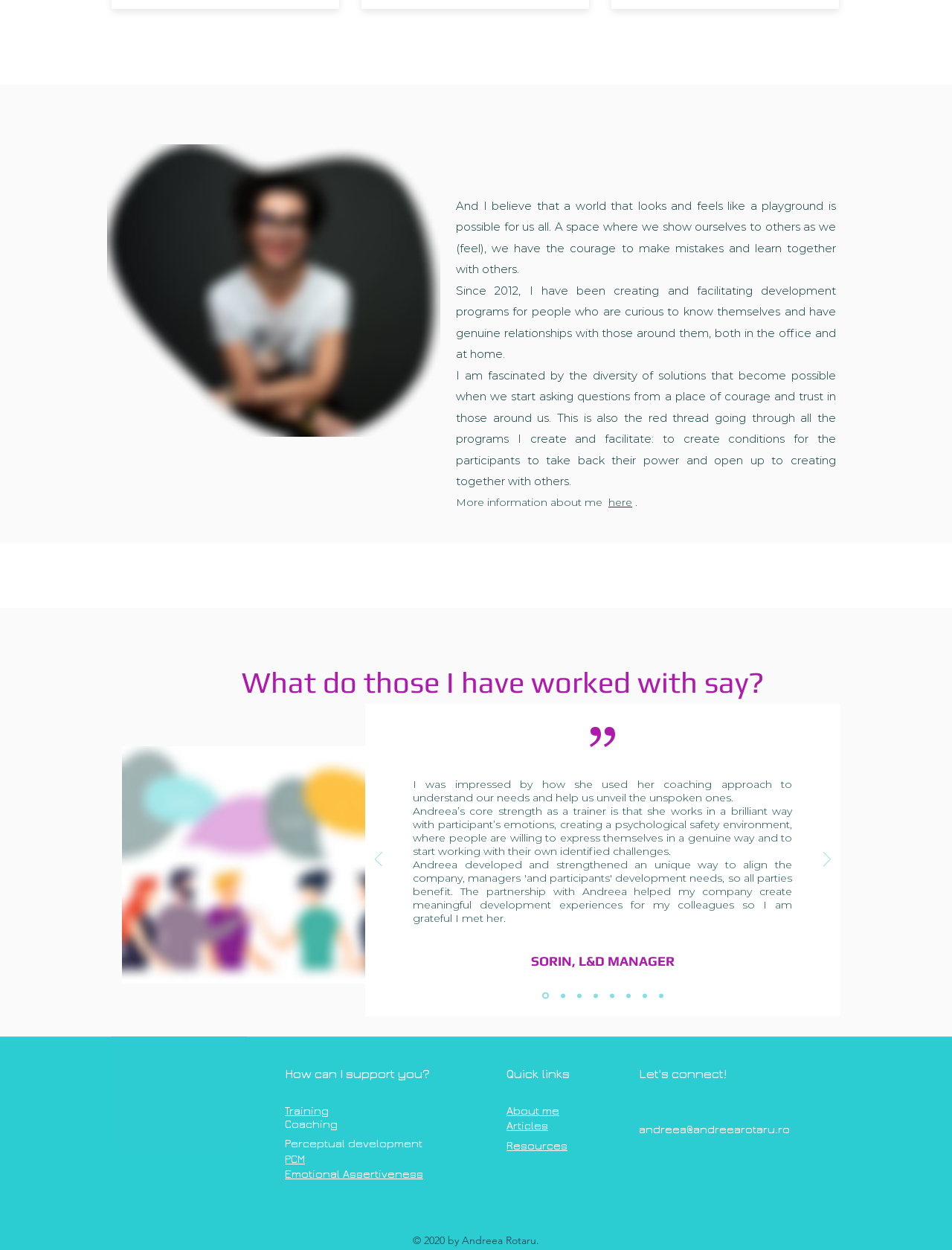Using the image as a reference, answer the following question in as much detail as possible:
What are the services offered by Andreea Rotaru?

Based on the headings 'Training', 'Coaching', 'Perceptual development', 'PCM', and 'Emotional Assertiveness', it can be inferred that Andreea Rotaru offers these services.